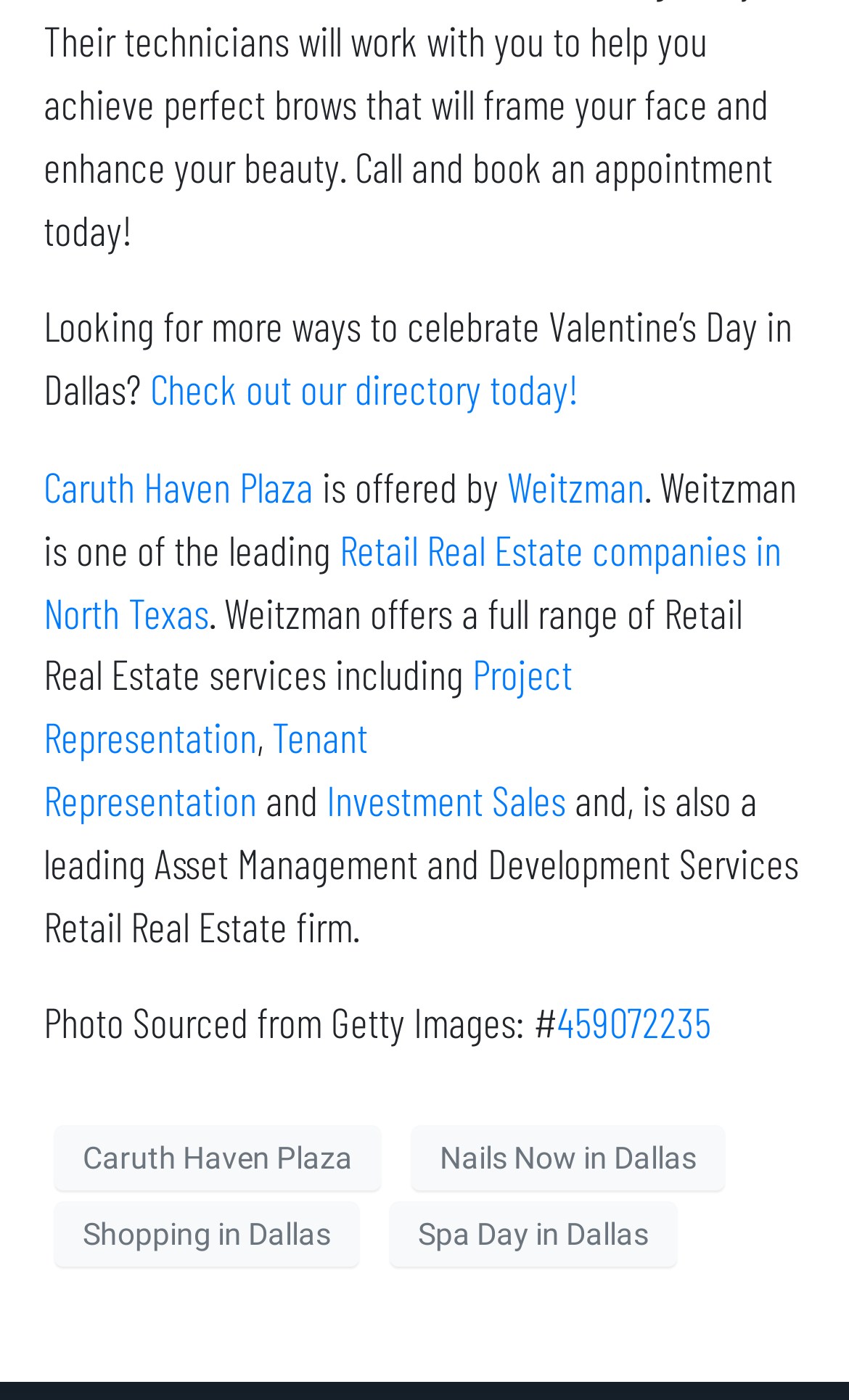Predict the bounding box of the UI element that fits this description: "Tenant Representation".

[0.051, 0.509, 0.433, 0.589]